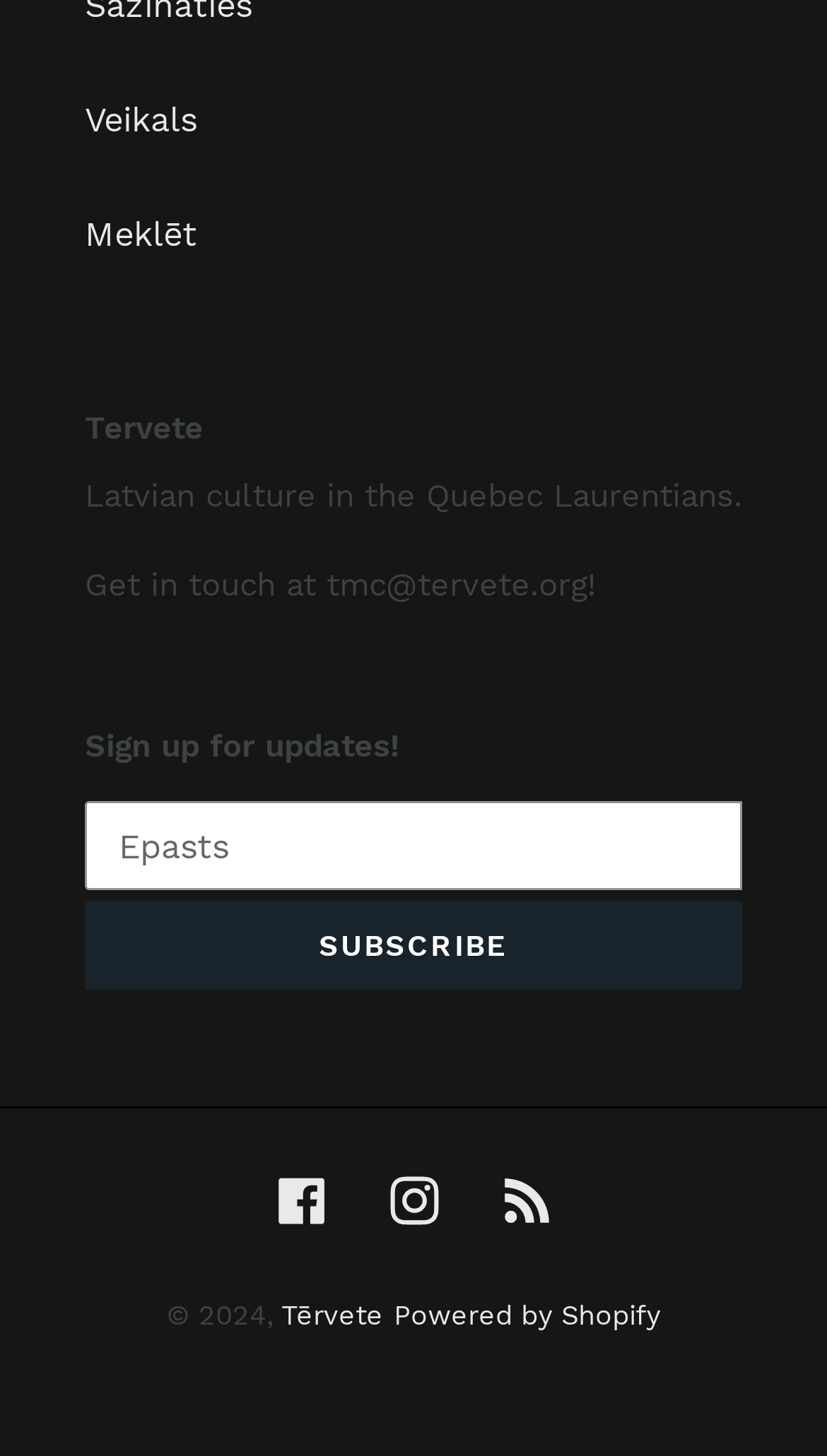Please identify the bounding box coordinates of the area that needs to be clicked to follow this instruction: "Search using Meklēt".

[0.103, 0.147, 0.238, 0.174]